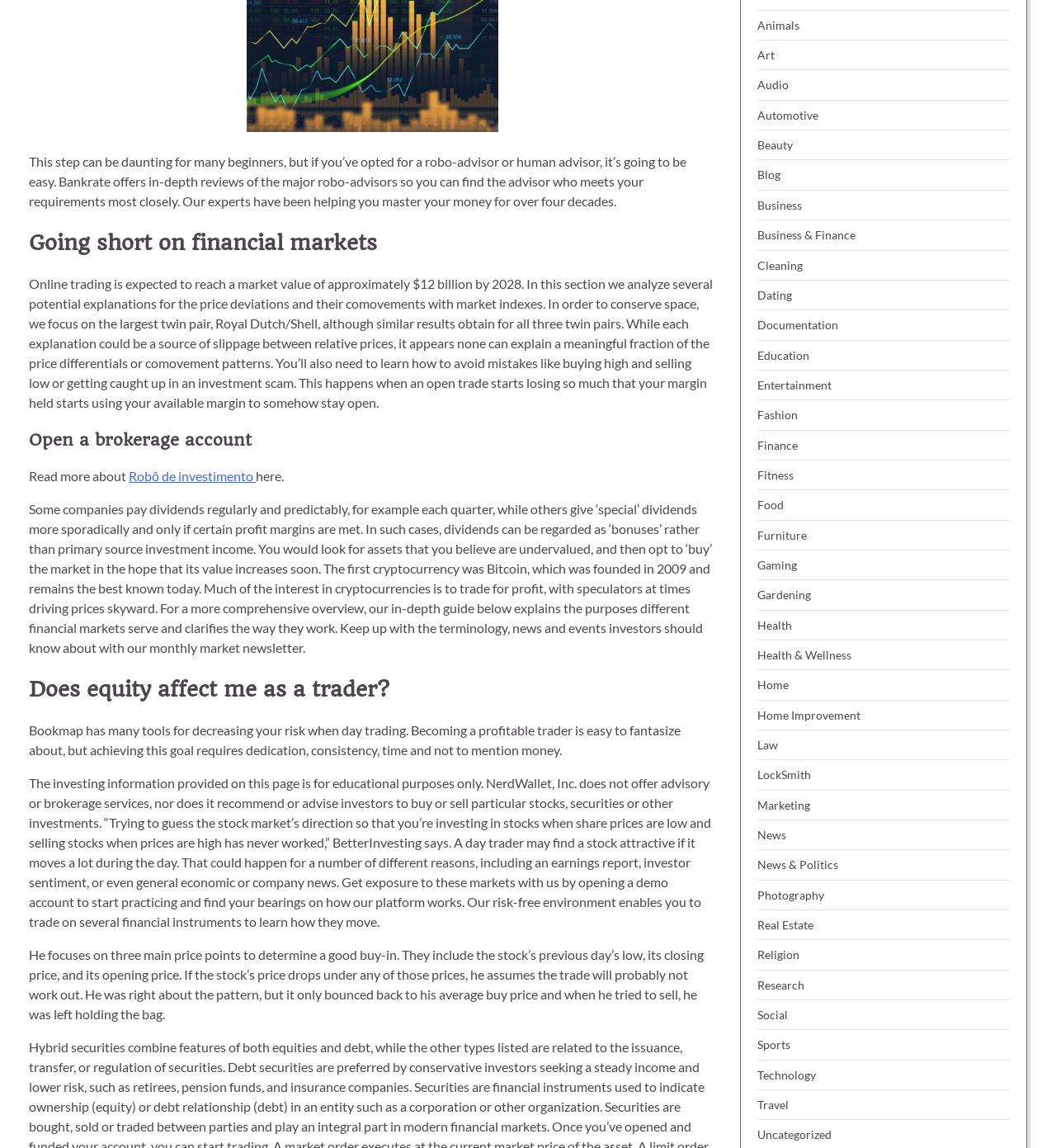Please identify the coordinates of the bounding box for the clickable region that will accomplish this instruction: "Explore the News section".

[0.717, 0.721, 0.745, 0.733]